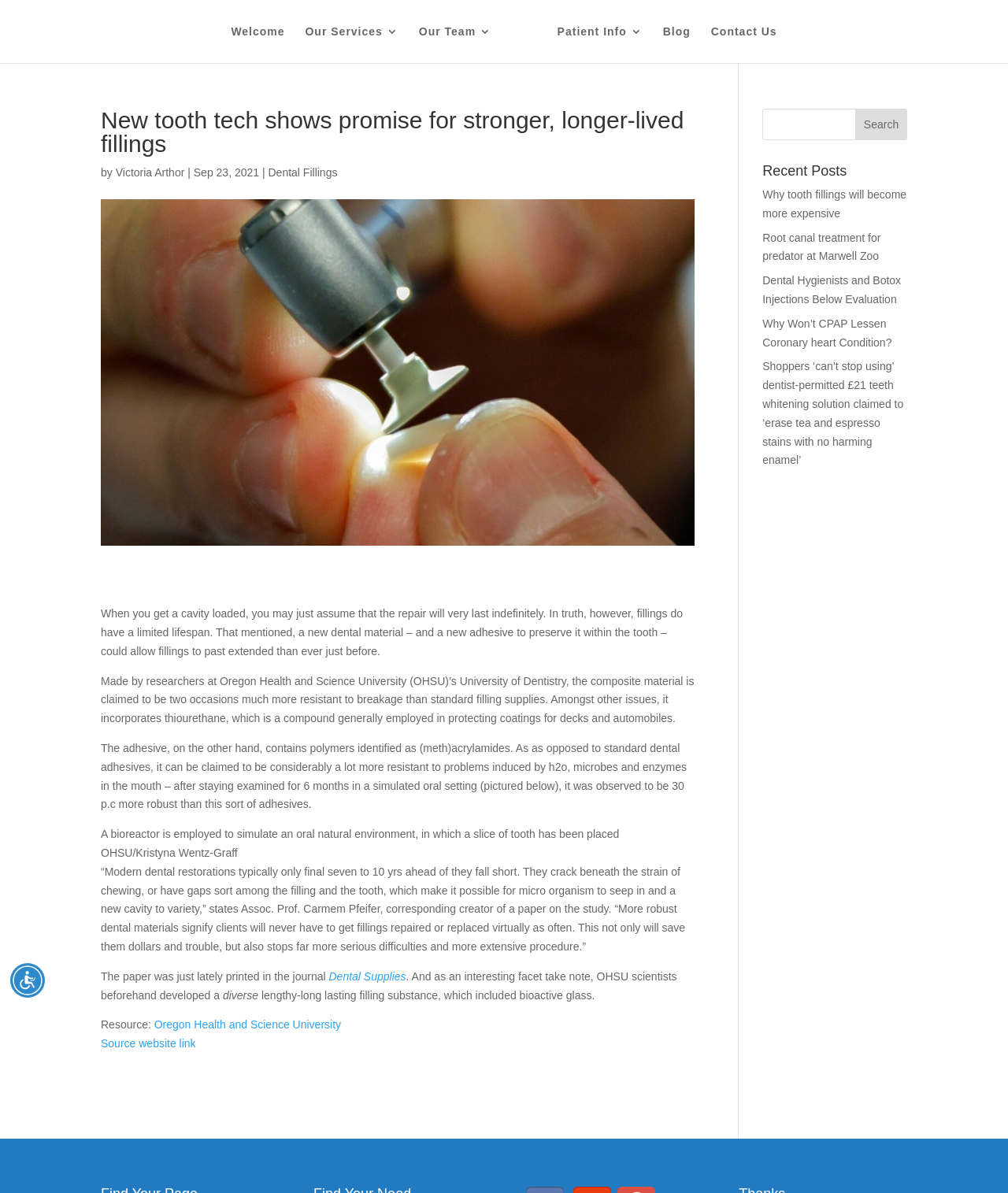Identify the main title of the webpage and generate its text content.

New tooth tech shows promise for stronger, longer-lived fillings